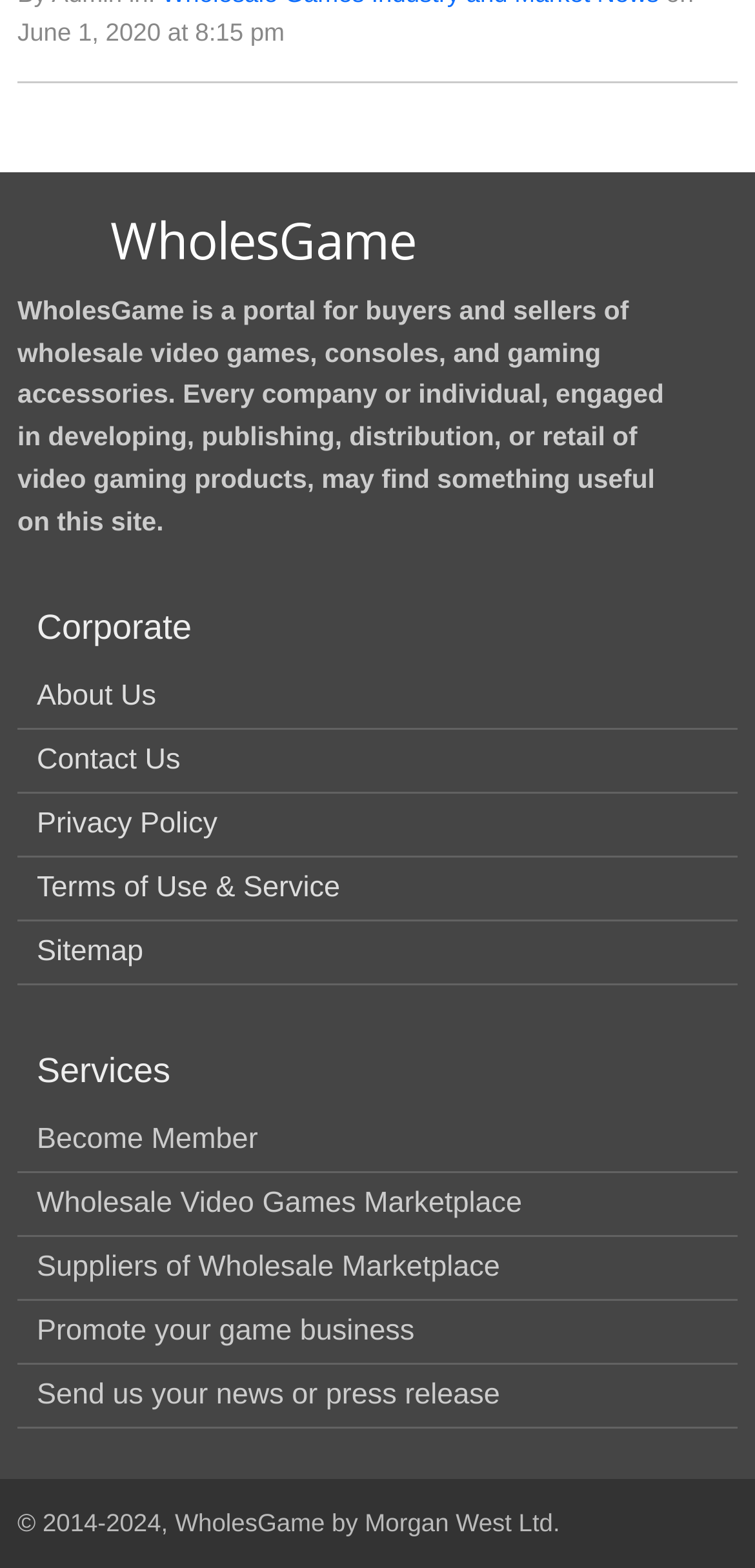What type of companies can find something useful on this site? From the image, respond with a single word or brief phrase.

Companies engaged in video gaming products